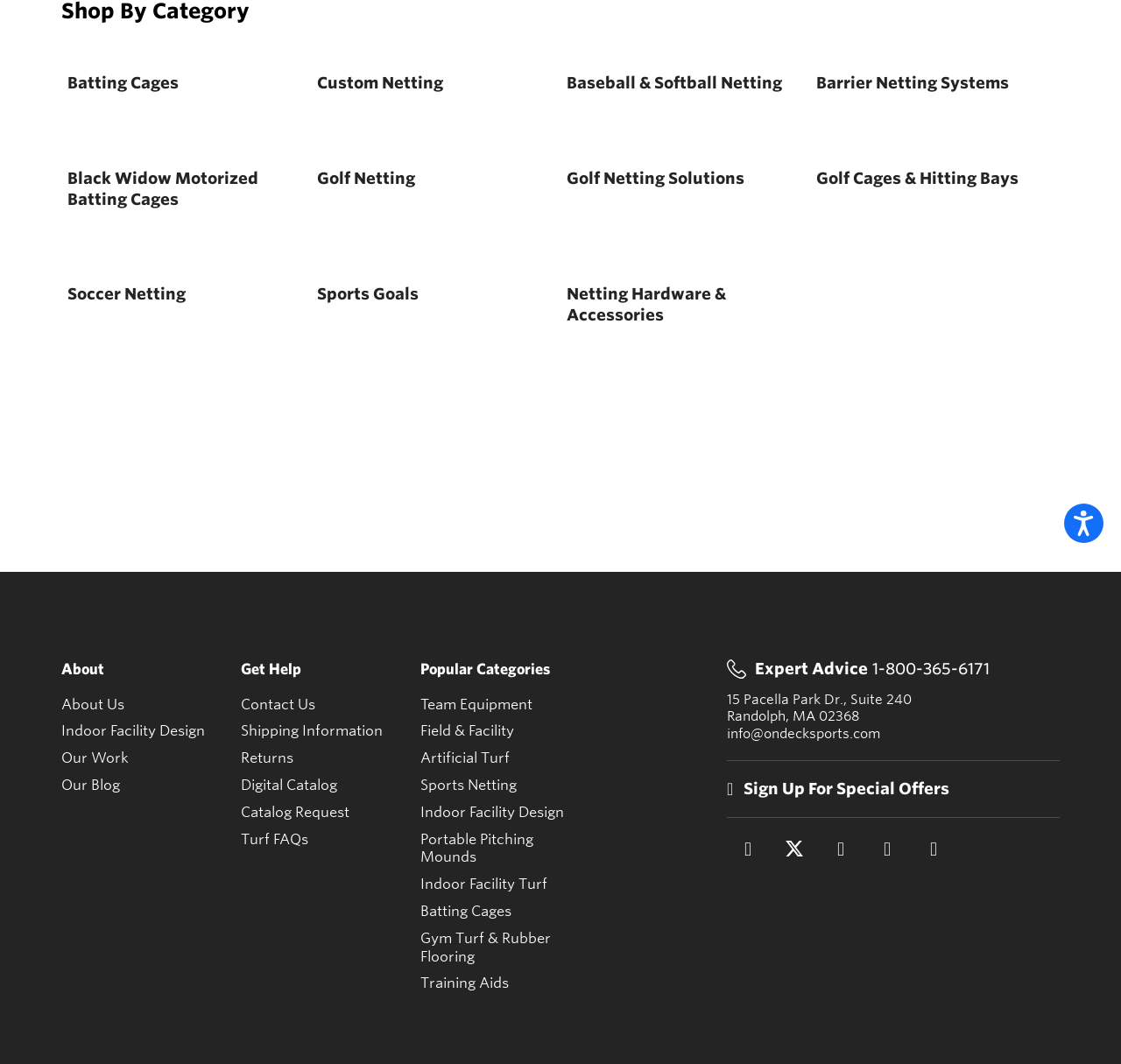Based on the element description "Expert Advice 1-800-365-6171", predict the bounding box coordinates of the UI element.

[0.648, 0.62, 0.945, 0.638]